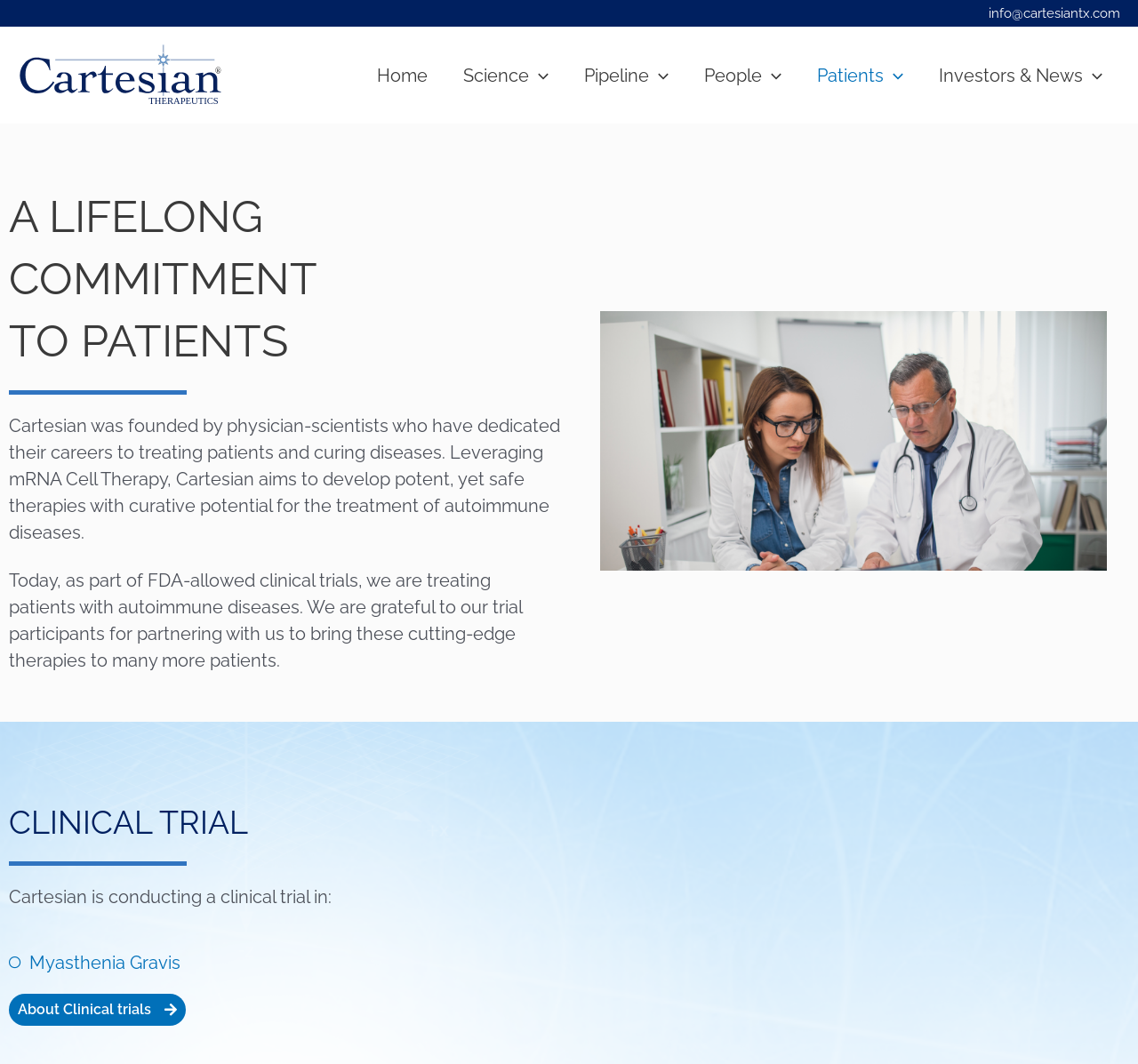Bounding box coordinates are specified in the format (top-left x, top-left y, bottom-right x, bottom-right y). All values are floating point numbers bounded between 0 and 1. Please provide the bounding box coordinate of the region this sentence describes: parent_node: People aria-label="Menu Toggle"

[0.67, 0.037, 0.687, 0.104]